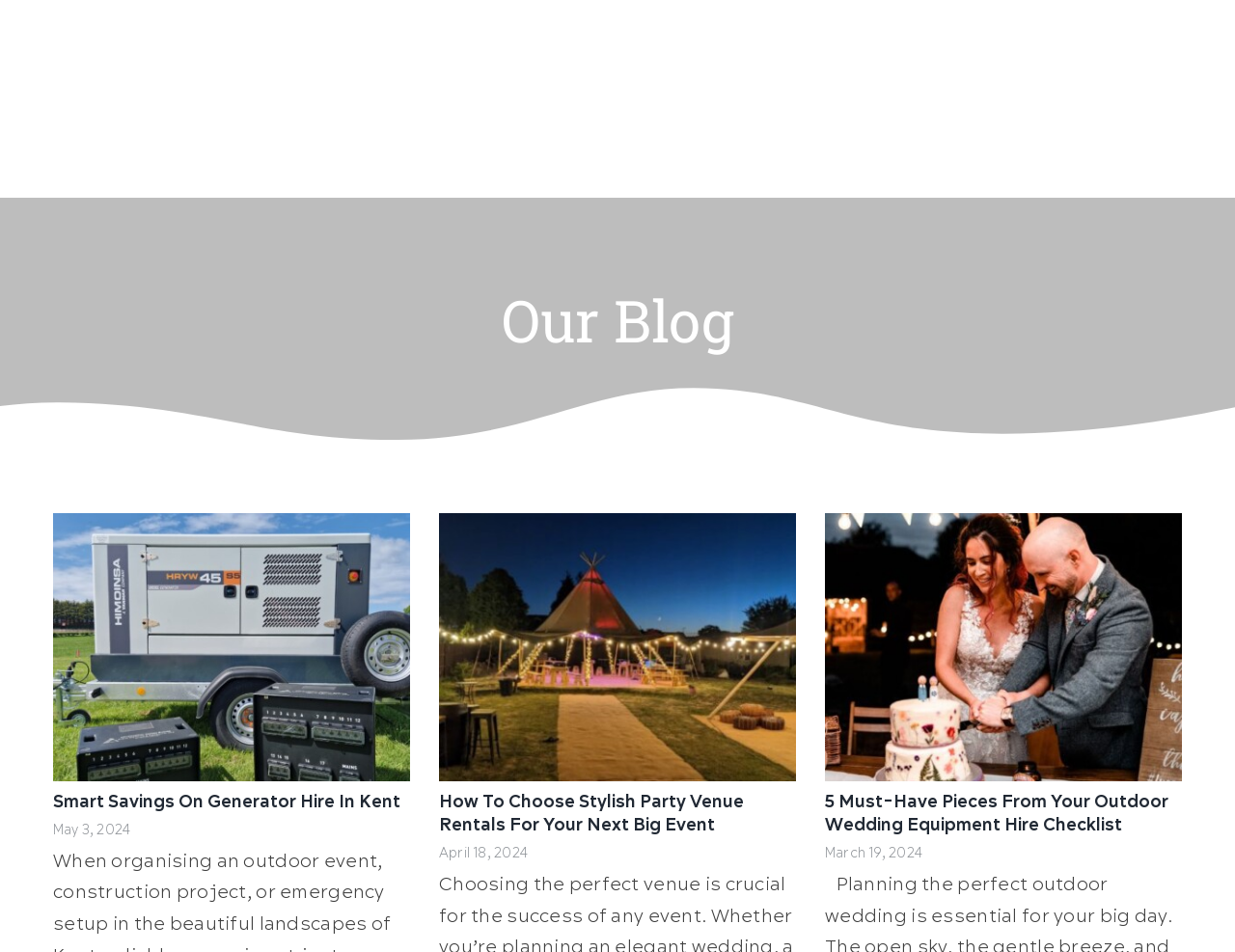Provide the bounding box coordinates of the HTML element this sentence describes: "aria-label="Stylish Party Venue Rentals"".

[0.355, 0.537, 0.645, 0.56]